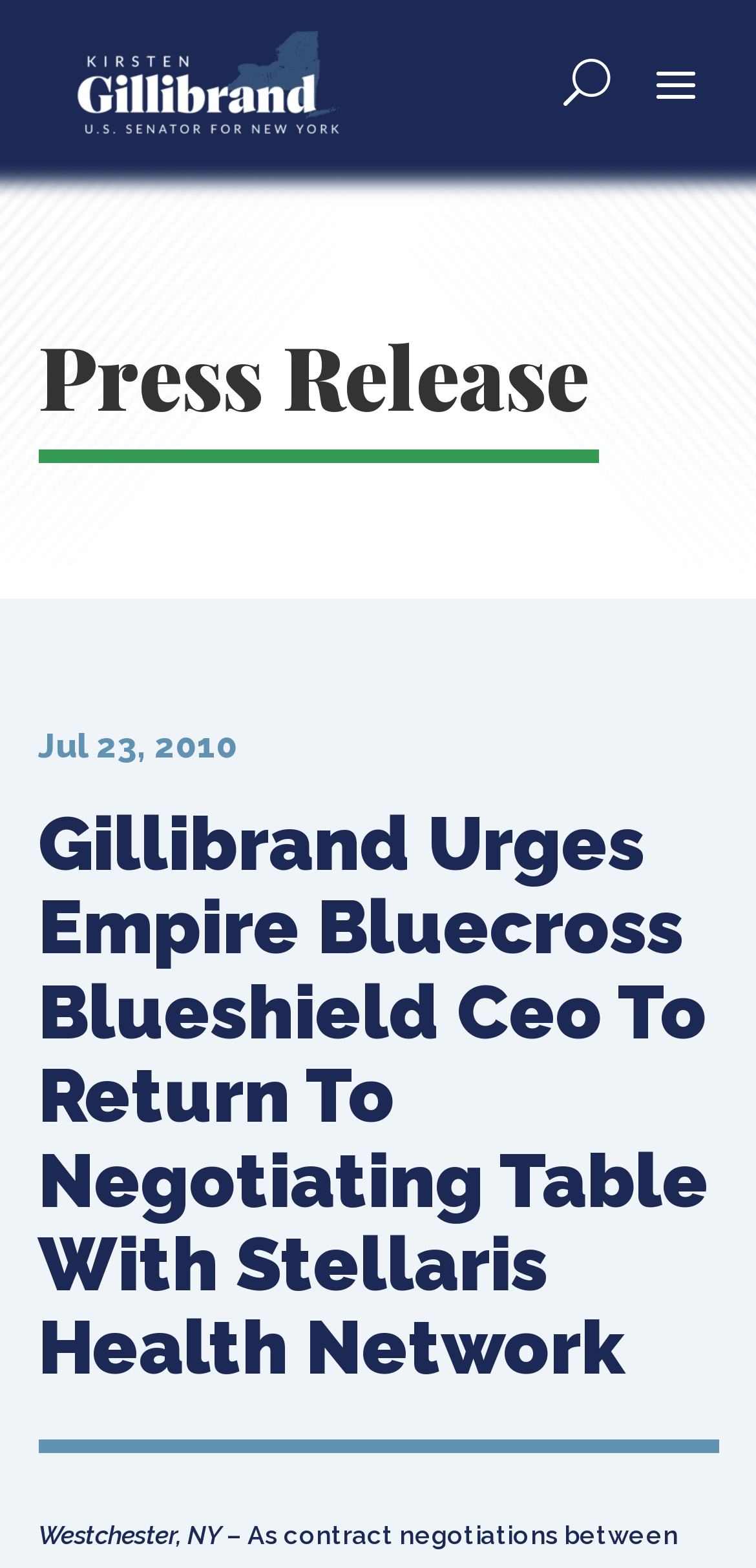Provide the bounding box for the UI element matching this description: "name="location"".

None